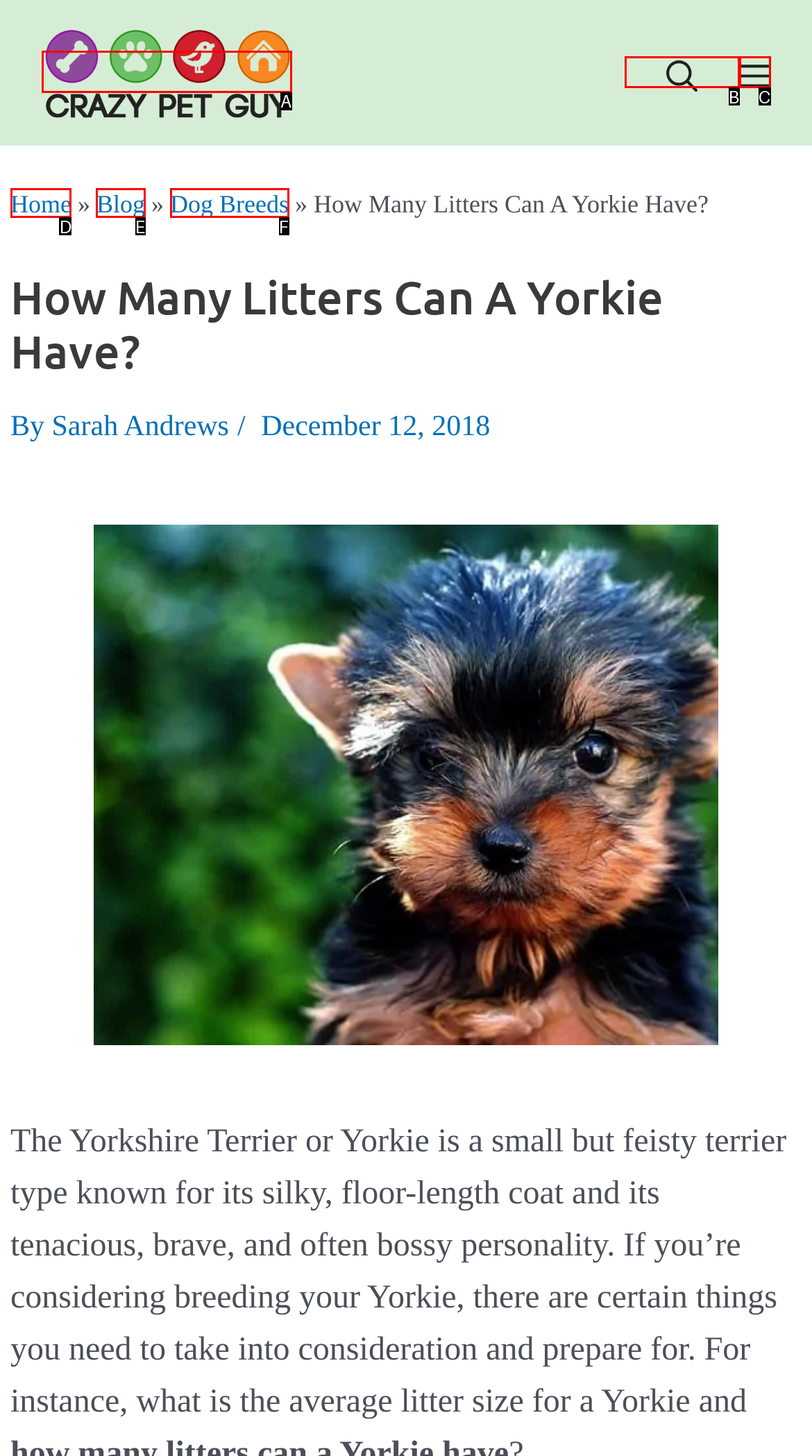Identify the UI element described as: Menu
Answer with the option's letter directly.

C